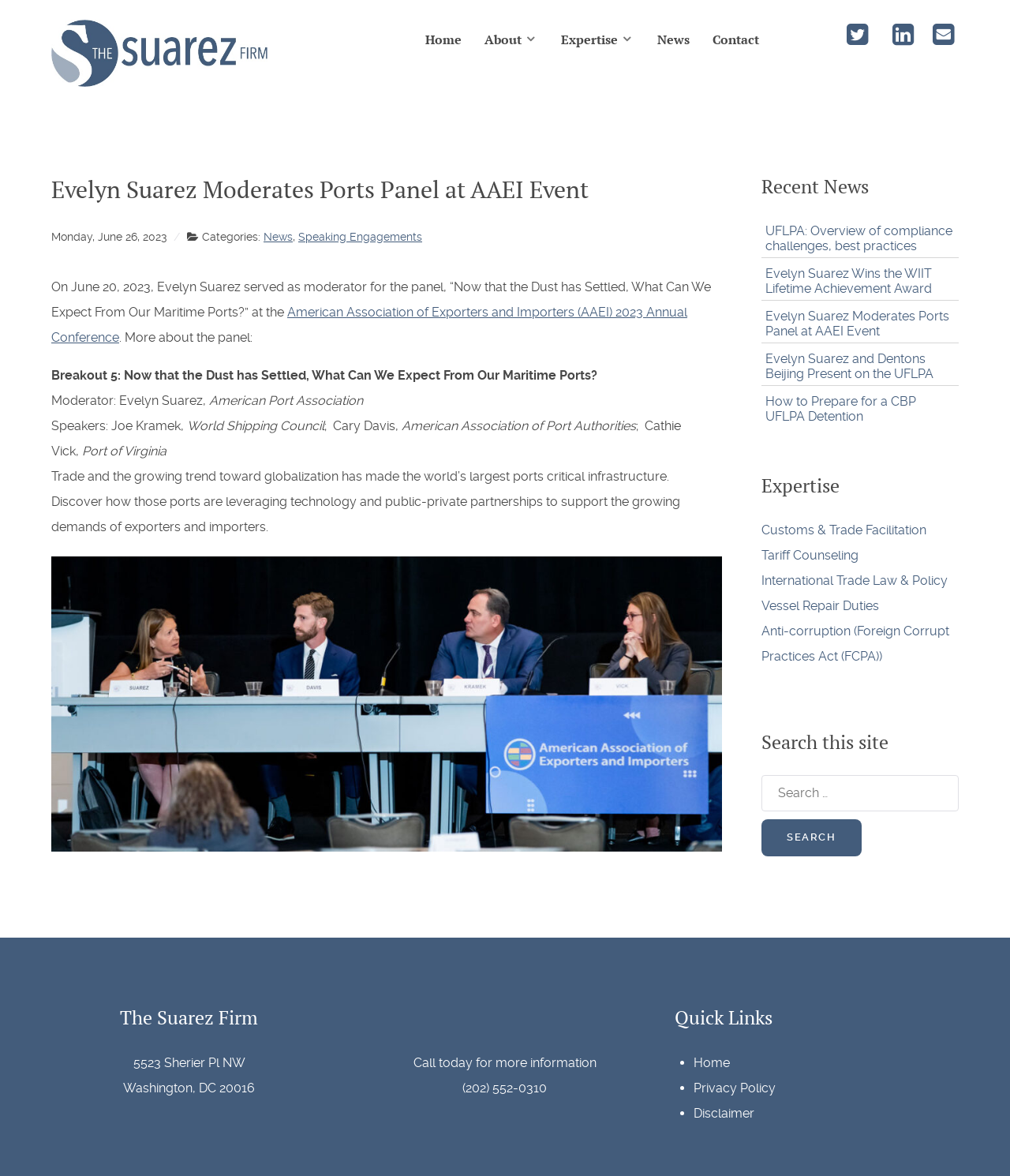Identify the bounding box coordinates of the element that should be clicked to fulfill this task: "Follow the Suarez Firm on Twitter". The coordinates should be provided as four float numbers between 0 and 1, i.e., [left, top, right, bottom].

[0.828, 0.025, 0.873, 0.042]